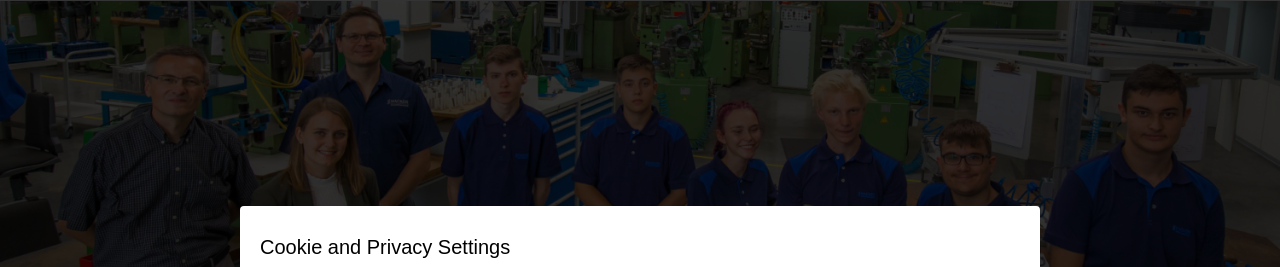What type of equipment is in the backdrop?
Refer to the image and provide a concise answer in one word or phrase.

Advanced machinery